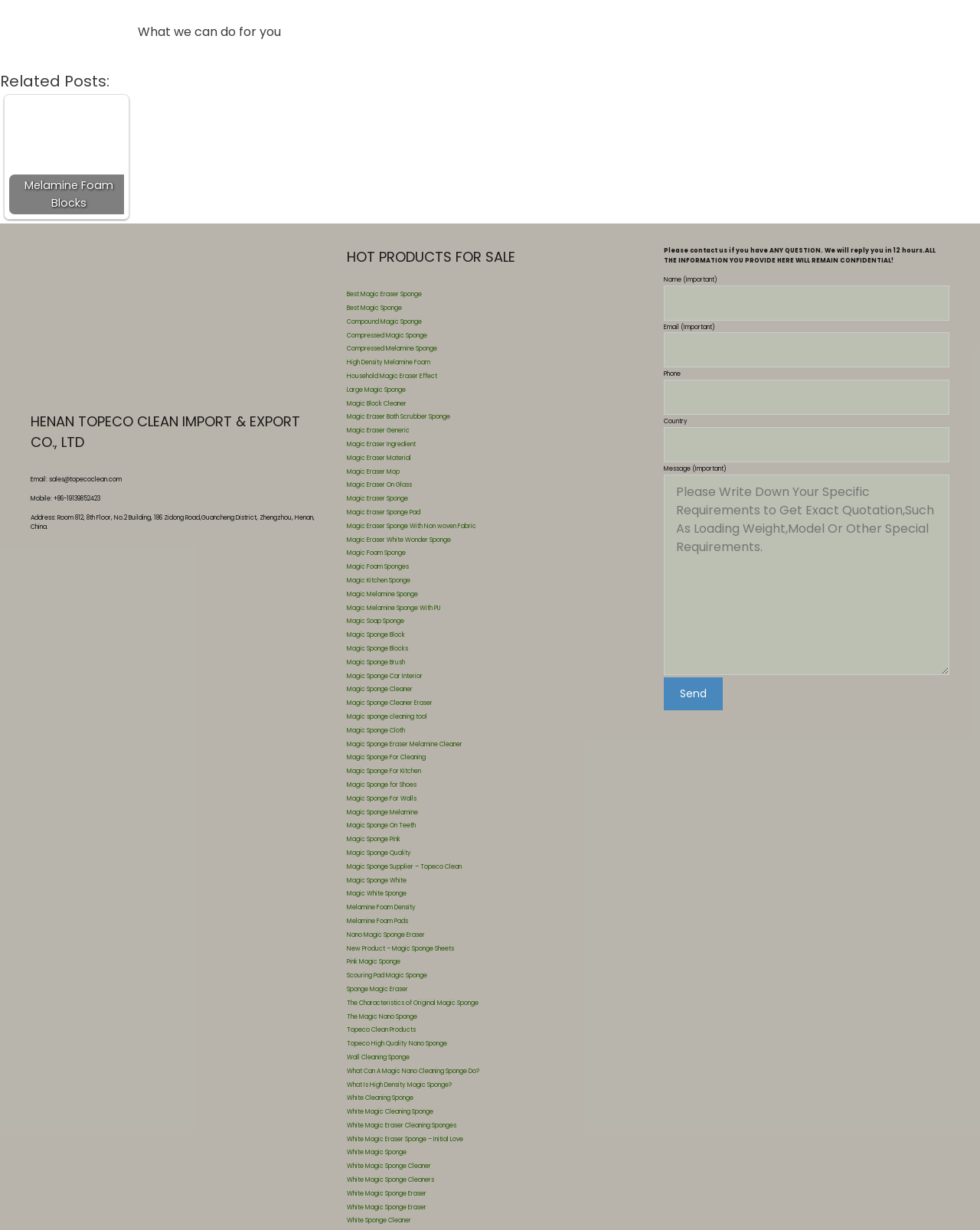Please determine the bounding box coordinates for the element that should be clicked to follow these instructions: "Click on 'Melamine Foam Blocks'".

[0.009, 0.081, 0.127, 0.174]